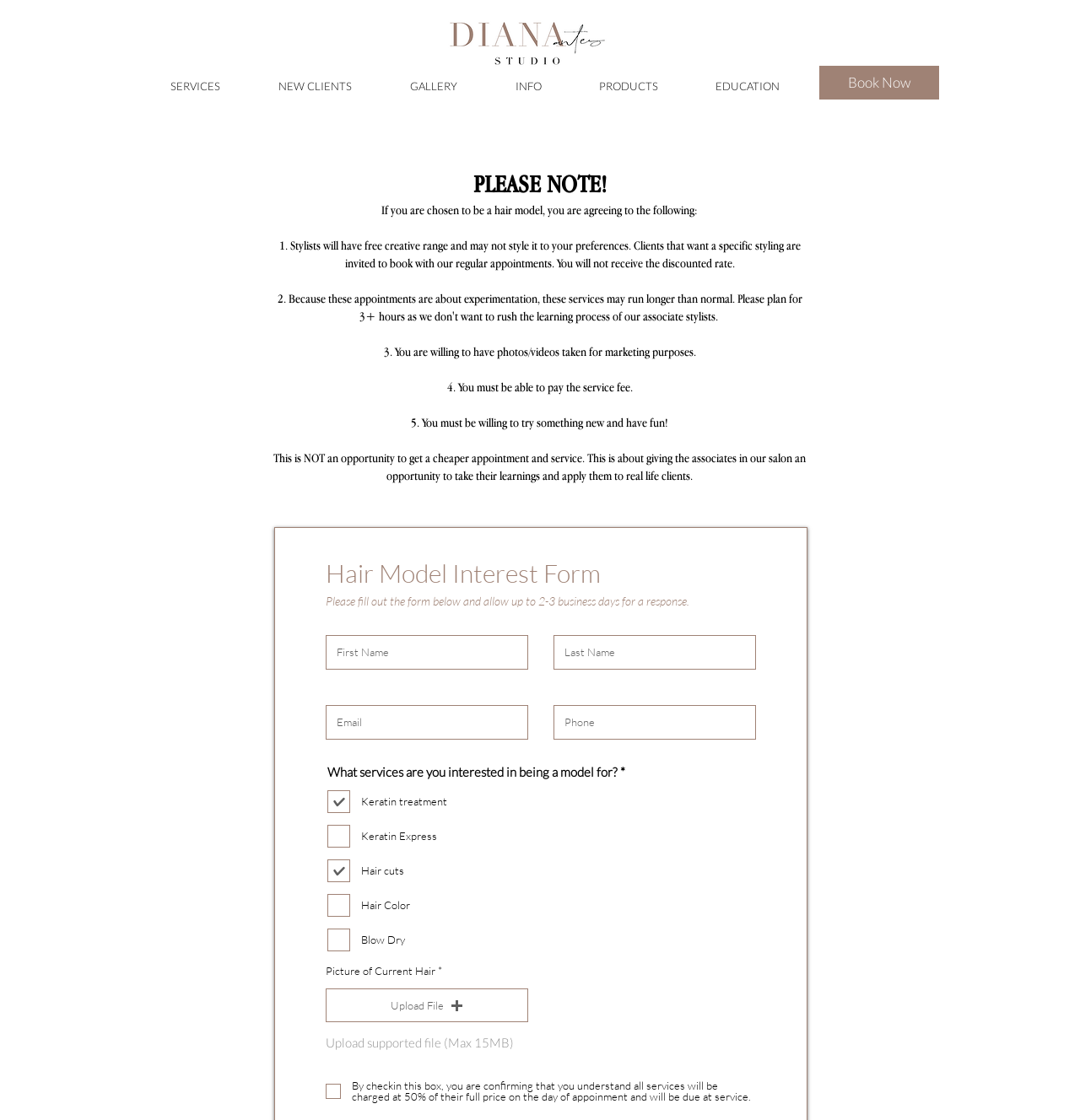Offer a detailed account of what is visible on the webpage.

The webpage is about a hair model interest form for Diana Antes Studio in Sunnyvale. At the top, there is a logo image with the text "S T U D I O" and a navigation menu with links to "SERVICES", "NEW CLIENTS", "GALLERY", "INFO", "PRODUCTS", and "EDUCATION". 

Below the navigation menu, there is a "Book Now" button. The main content of the page is divided into two sections. The first section has a heading "PLEASE NOTE!" followed by a list of five points explaining the terms and conditions of being a hair model, including the creative freedom of stylists, photo and video taking for marketing purposes, and payment requirements.

The second section is the hair model interest form, which has a heading "Hair Model Interest Form" and a subheading "Please fill out the form below and allow up to 2-3 business days for a response." The form consists of several text boxes to input first name, last name, email, and phone number. Below the text boxes, there is a group of checkboxes to select the services the user is interested in being a model for, including keratin treatment, keratin express, hair cuts, hair color, and blow dry. Each checkbox has a corresponding image.

Further down, there is a section to upload a picture of the user's current hair, with a button to upload a file. Finally, there is a checkbox to confirm that the user understands the terms and conditions of the services, including the 50% discount on the day of appointment.